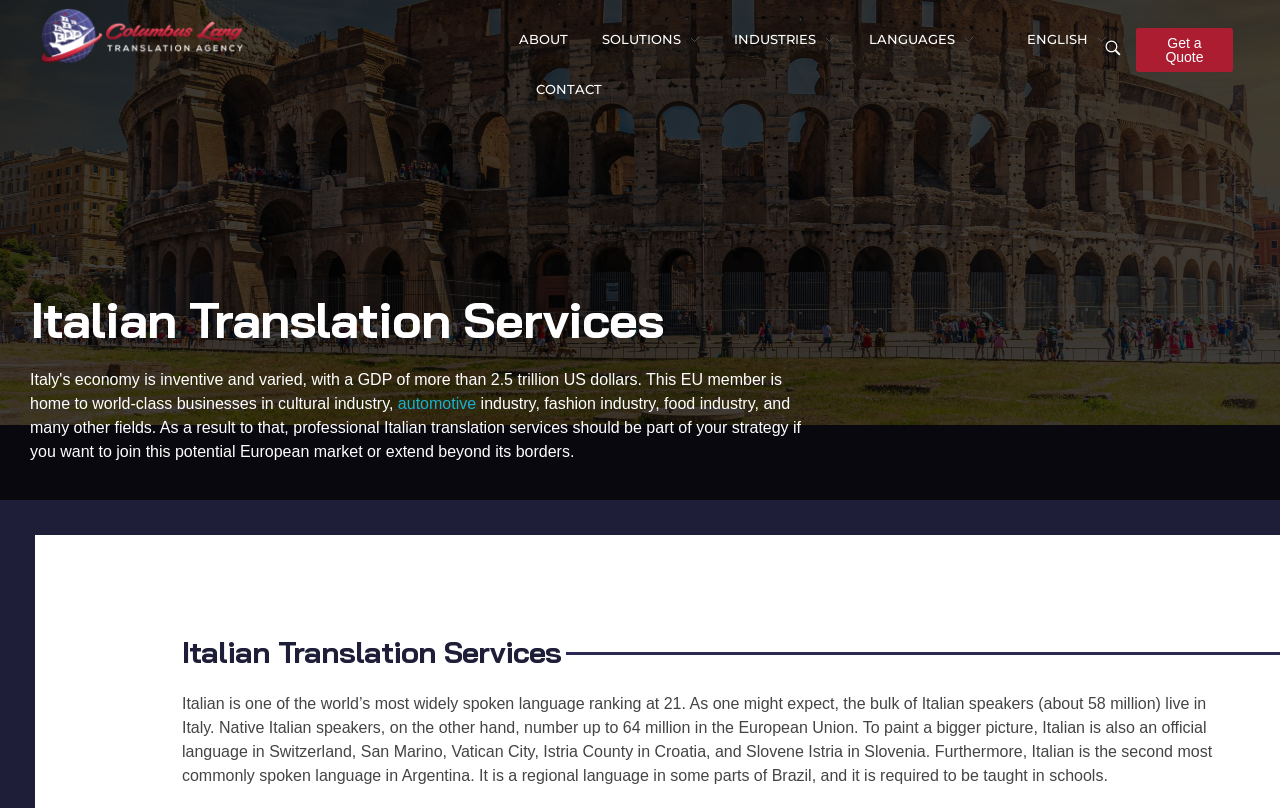Find the bounding box coordinates of the clickable region needed to perform the following instruction: "Click the logo". The coordinates should be provided as four float numbers between 0 and 1, i.e., [left, top, right, bottom].

[0.027, 0.006, 0.195, 0.083]